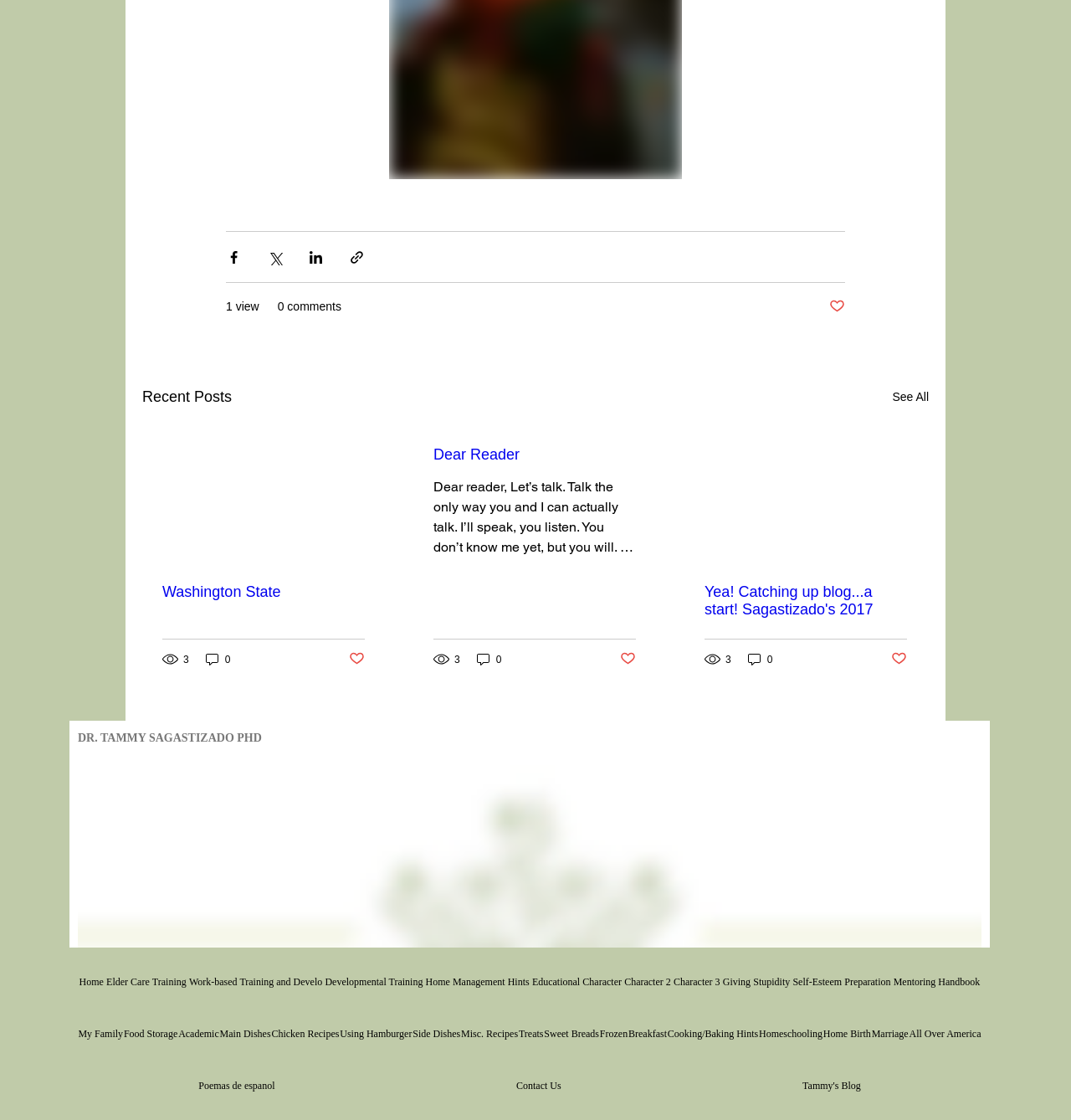Please identify the bounding box coordinates of the element that needs to be clicked to perform the following instruction: "Read the article 'Dear Reader'".

[0.405, 0.399, 0.594, 0.414]